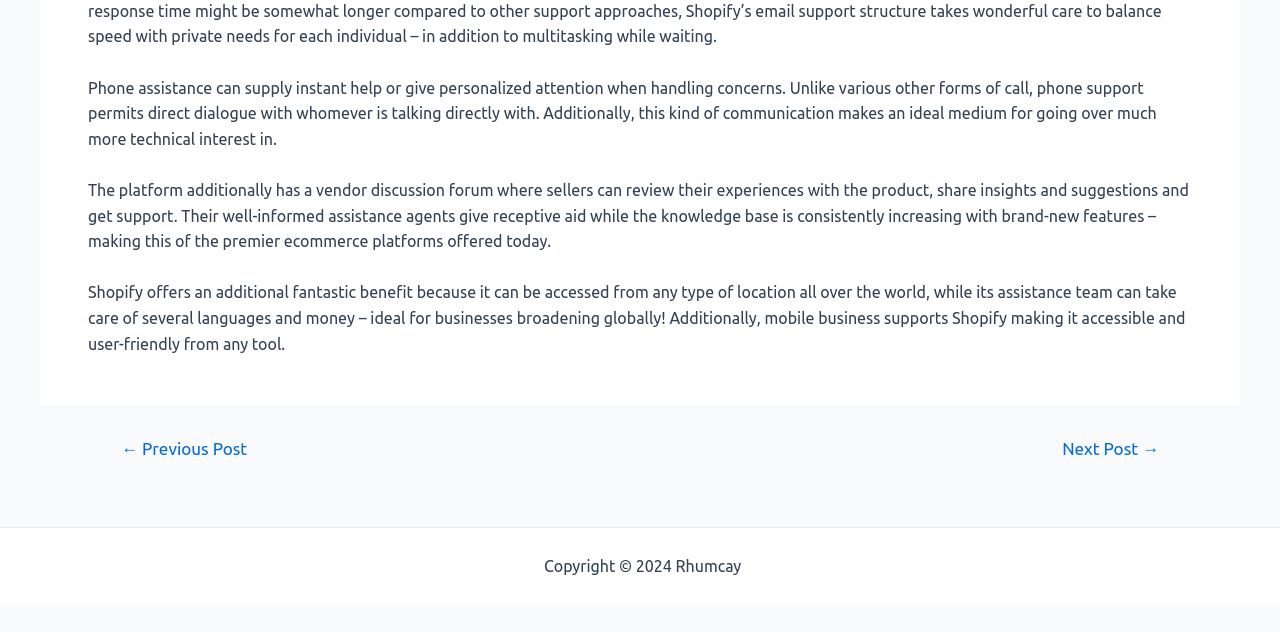What is the copyright information?
Look at the screenshot and respond with one word or a short phrase.

Copyright 2024 Rhumcay